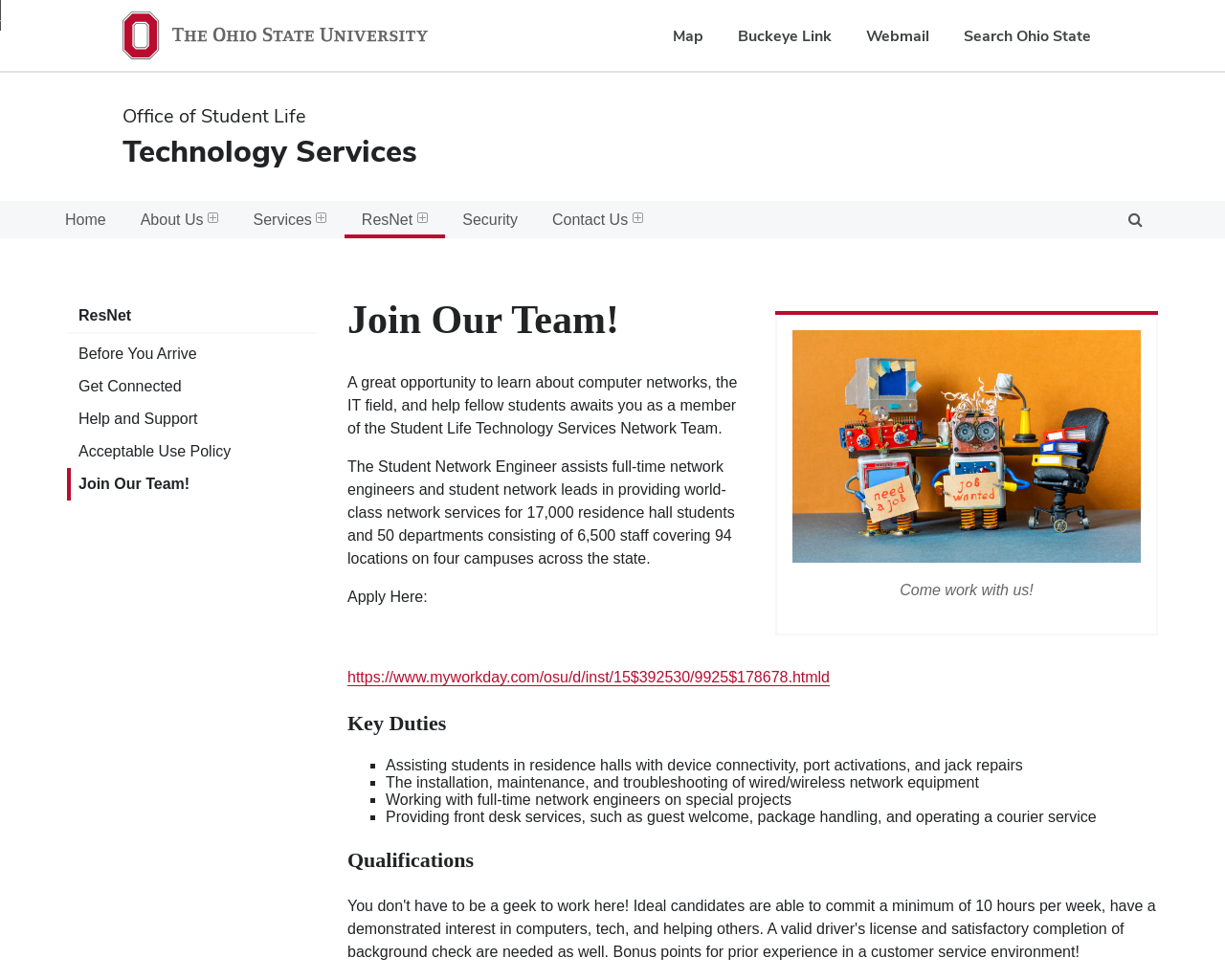Extract the bounding box coordinates for the UI element described as: "Manage your cookie preferences".

[0.0, 0.206, 0.066, 0.293]